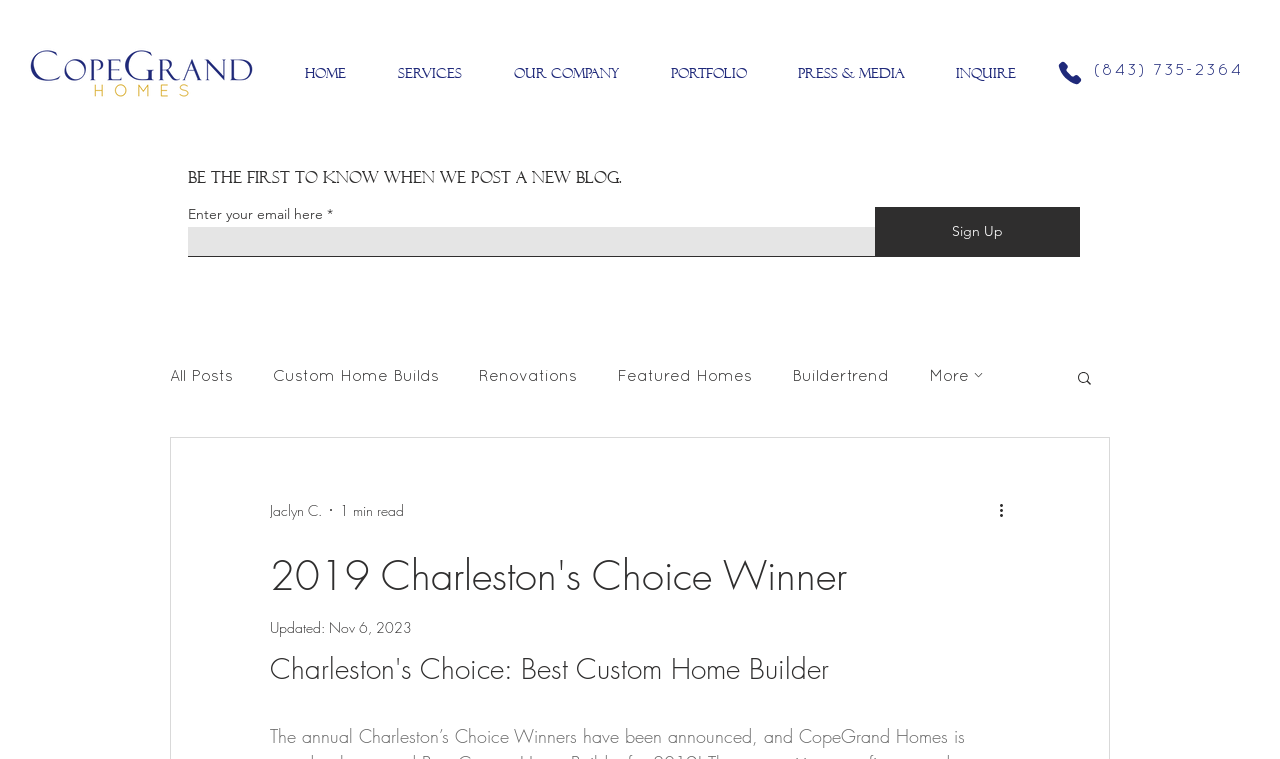Please answer the following question using a single word or phrase: 
What is the purpose of the textbox?

Enter email